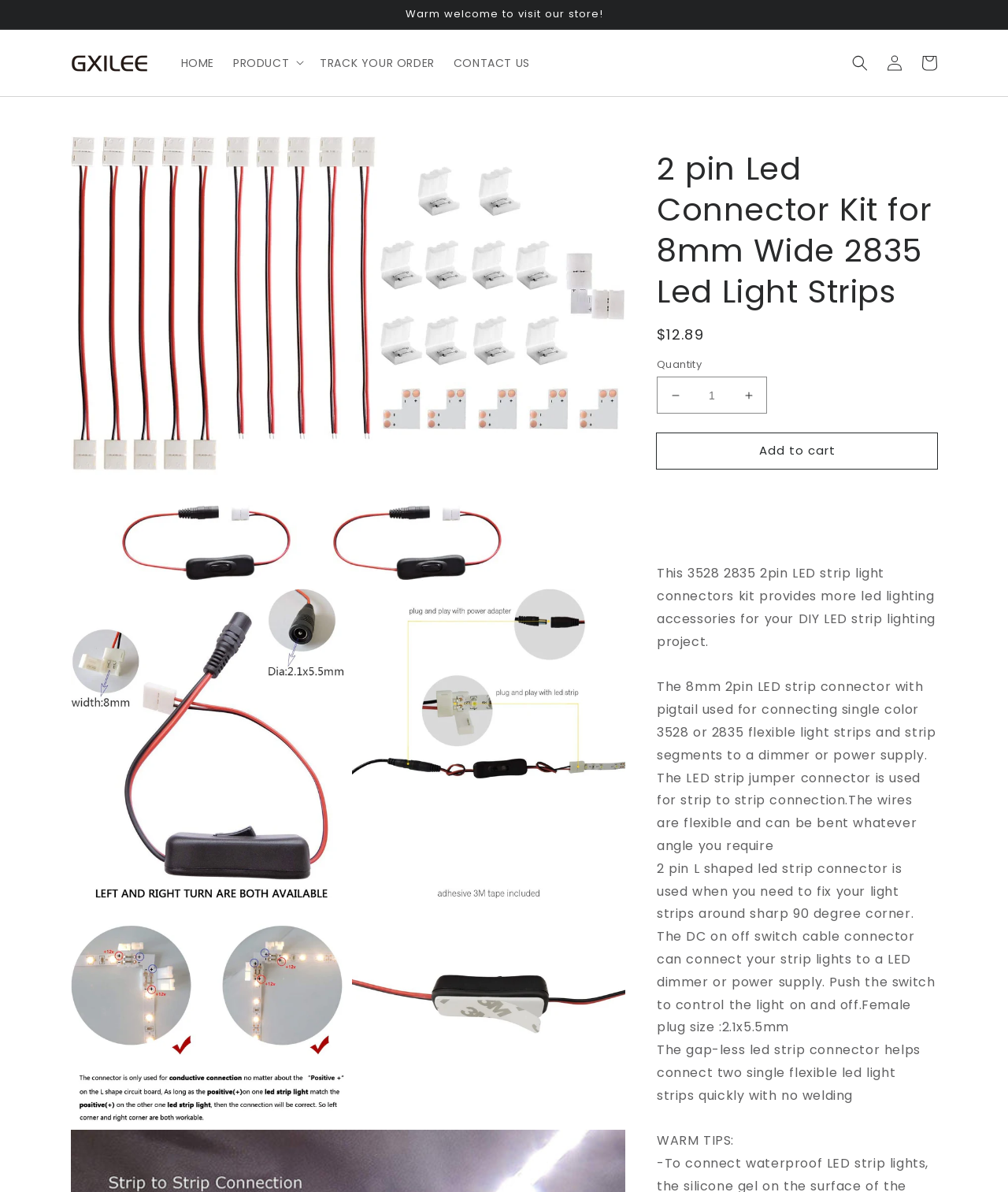Please provide a brief answer to the question using only one word or phrase: 
What is the regular price of the product?

$12.89